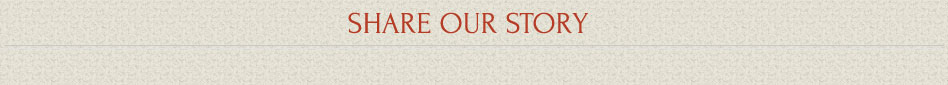Give a short answer to this question using one word or a phrase:
What is the background color of the banner?

cream-colored